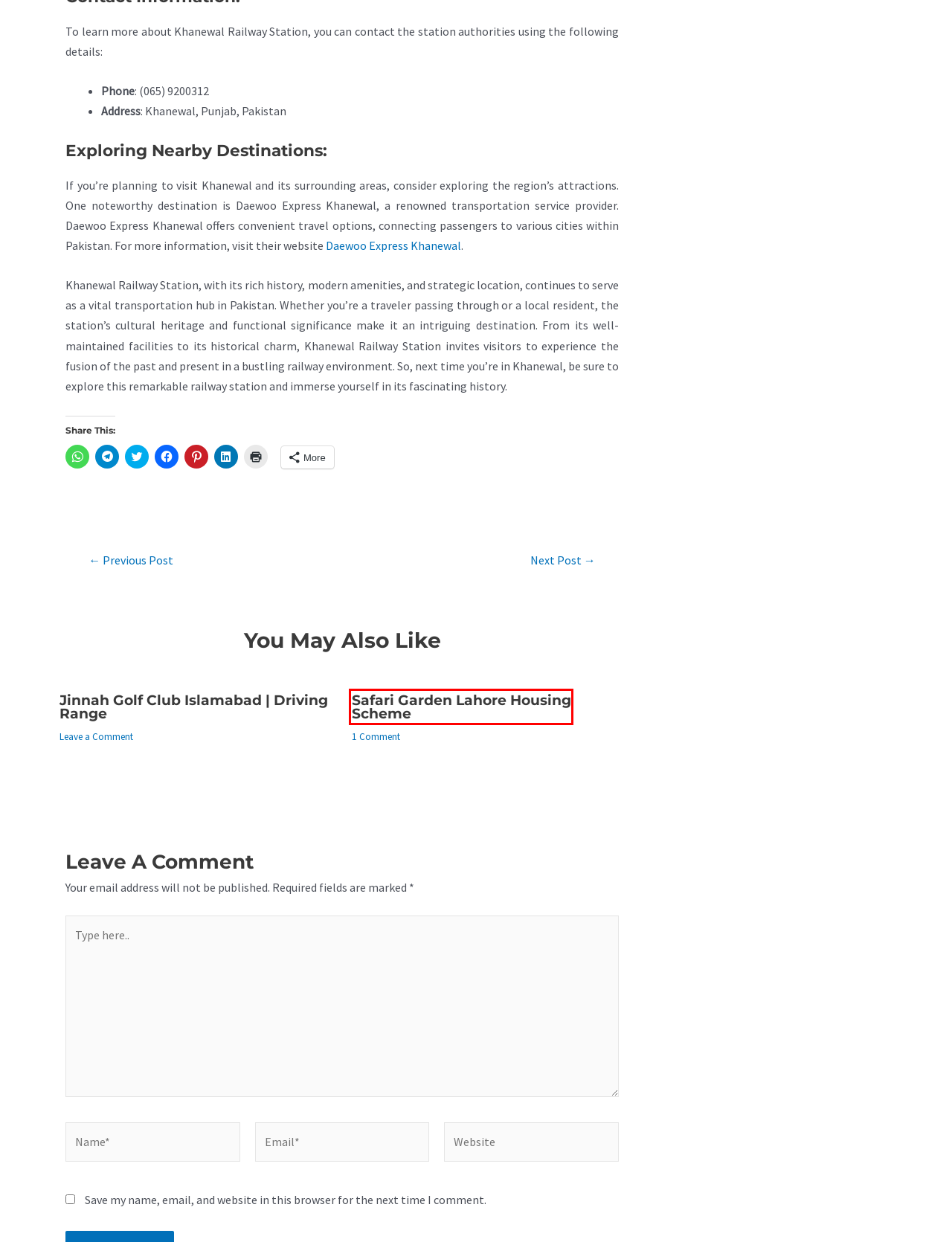You are given a webpage screenshot where a red bounding box highlights an element. Determine the most fitting webpage description for the new page that loads after clicking the element within the red bounding box. Here are the candidates:
A. Privacy Policy
B. FindNumber.pk | Free Business Directory Services
C. Jinnah Golf Club Islamabad Contact Number | Driving Range
D. Safari Garden Lahore Housing Scheme Contact Number | Map
E. About US
F. Daewoo Express Khanewal
G. Super General Godown: Your Ultimate Destination For Affordable General Goods
H. Hot And Spicy PWD Contact Number - Enjoy A Fiery Dining Experience

D